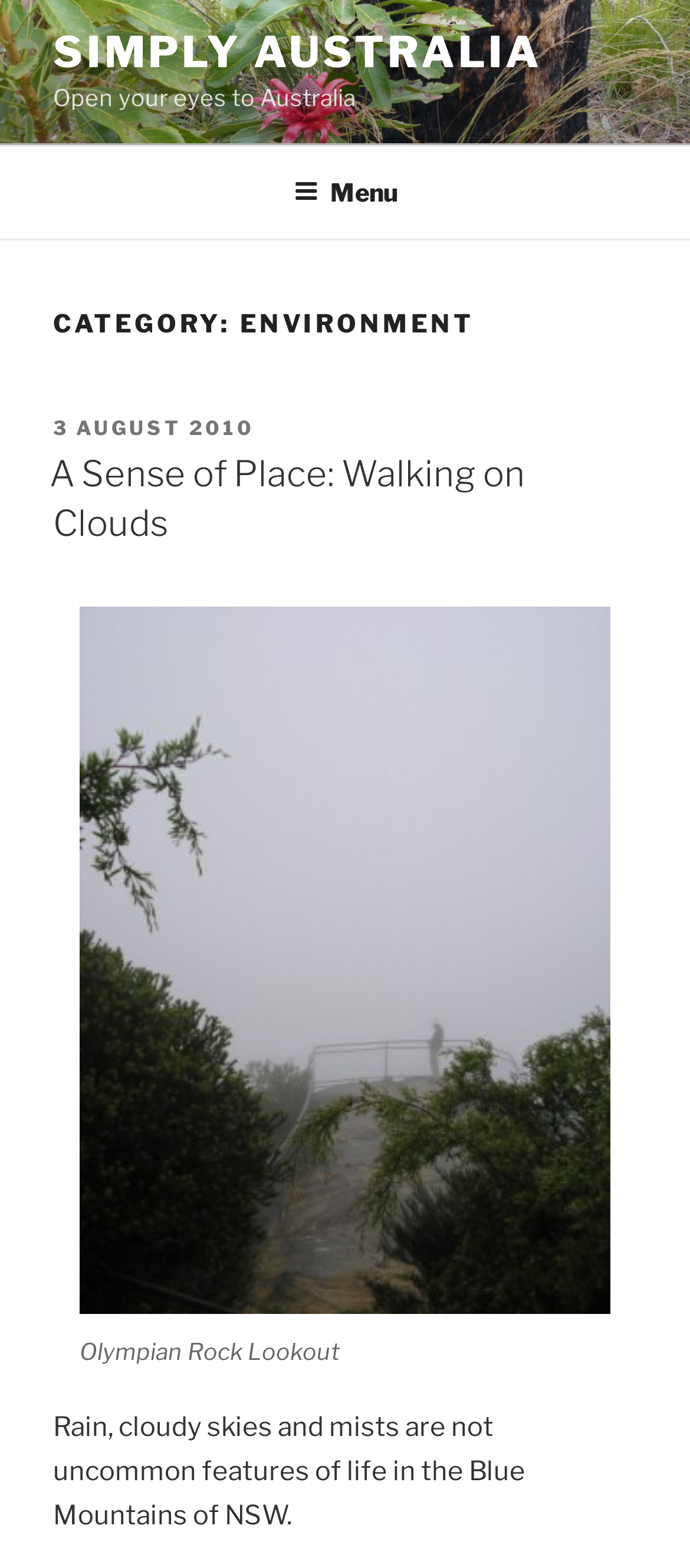What is the name of the lookout mentioned in the article?
Refer to the image and provide a thorough answer to the question.

I found a figcaption element with the text 'Olympian Rock Lookout', which is likely to be the name of the lookout mentioned in the article. This element is associated with a figure element, suggesting that it's a caption for an image.